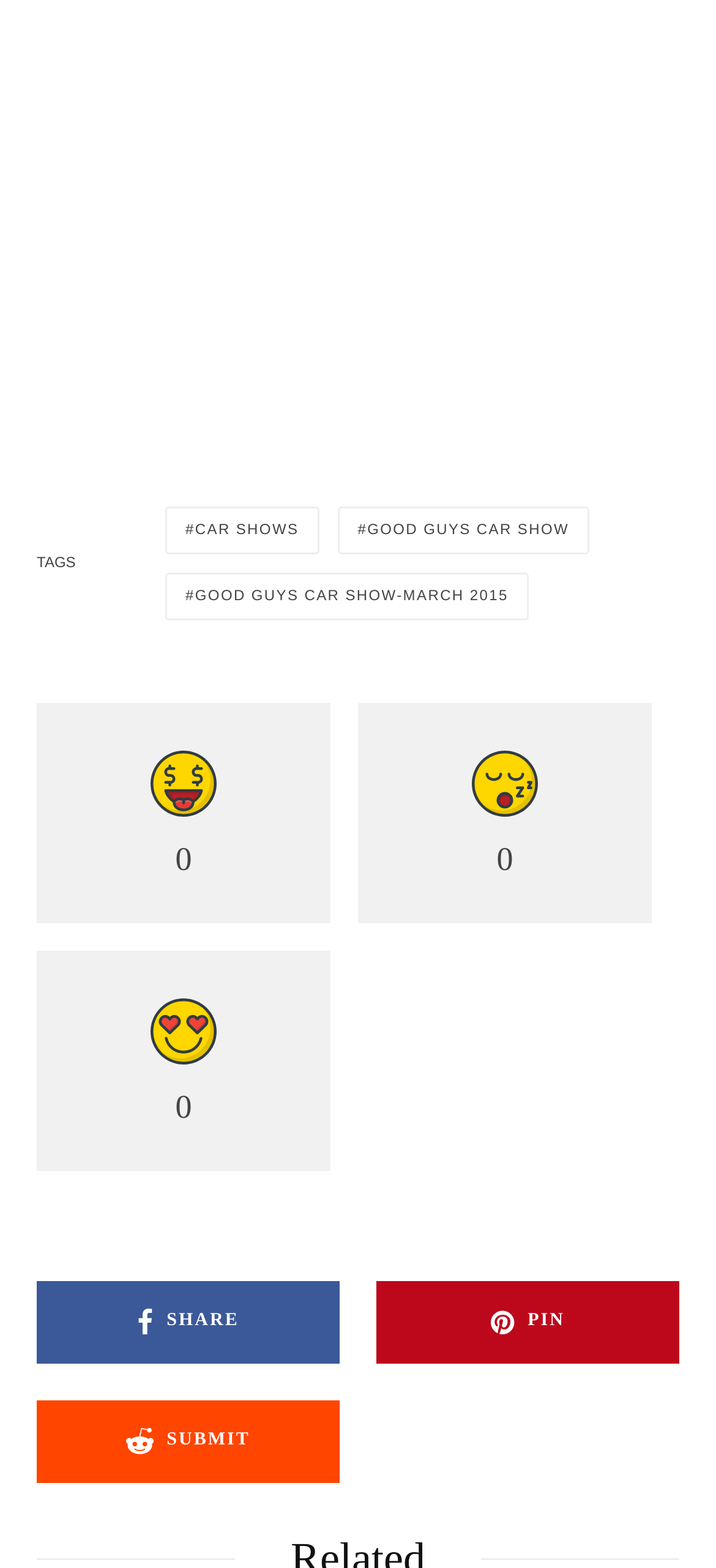Find the bounding box coordinates for the area that should be clicked to accomplish the instruction: "Click on the 'CAR SHOWS' link".

[0.231, 0.323, 0.446, 0.353]